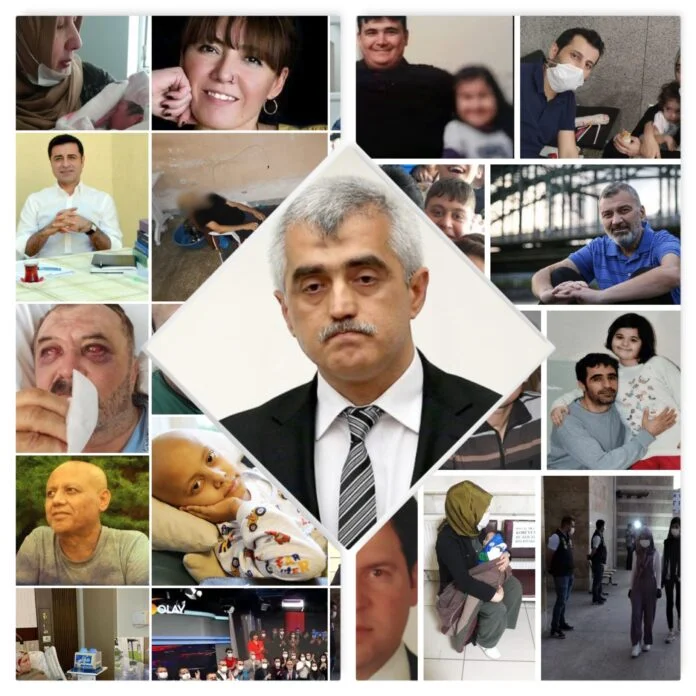What is the main theme of the collage?
Can you provide a detailed and comprehensive answer to the question?

The caption explicitly states that the collage is a powerful representation of personal stories and struggles, emphasizing the critical human rights violations in the region and the urgent call for justice and reform advocated by organizations like Human Rights Watch.